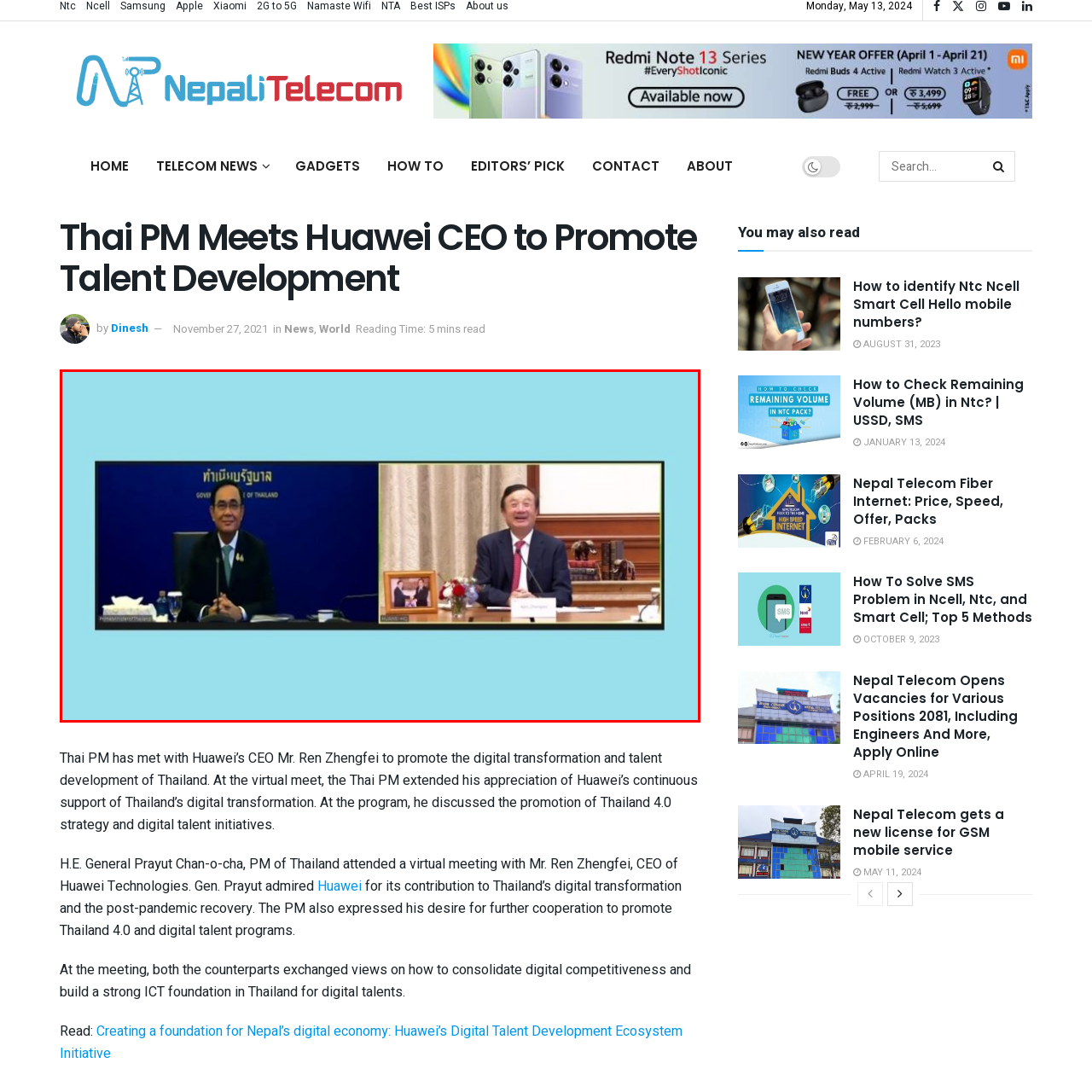Describe meticulously the scene encapsulated by the red boundary in the image.

In this image, two prominent leaders are engaged in a virtual meeting aimed at fostering collaboration in digital transformation and talent development. On the left, H.E. General Prayut Chan-o-cha, the Prime Minister of Thailand, is seen sitting in front of a blue backdrop emblazoned with "Government of Thailand." He appears attentive and engaged, dressed in formal attire with a notable lapel pin. 

On the right, Mr. Ren Zhengfei, the CEO of Huawei Technologies, is depicted smiling warmly from his well-appointed office. A decorative arrangement, including a framed photo and flowers, enhances the professional ambiance. This meeting underscores the focus on advancing digital strategies and nurturing talent within Thailand, reflecting both leaders' commitment to progress in the digital sphere.